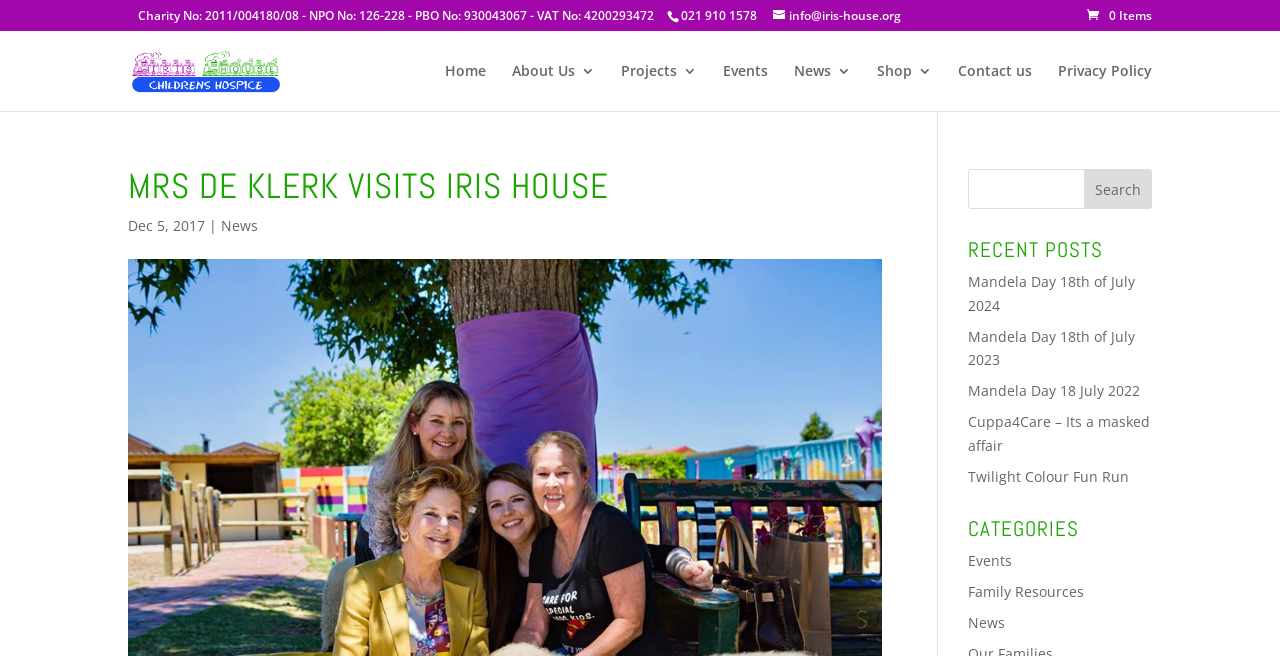What is the category of the link 'Family Resources'?
Craft a detailed and extensive response to the question.

I found the link 'Family Resources' in the categories section, which is labeled as 'CATEGORIES'.